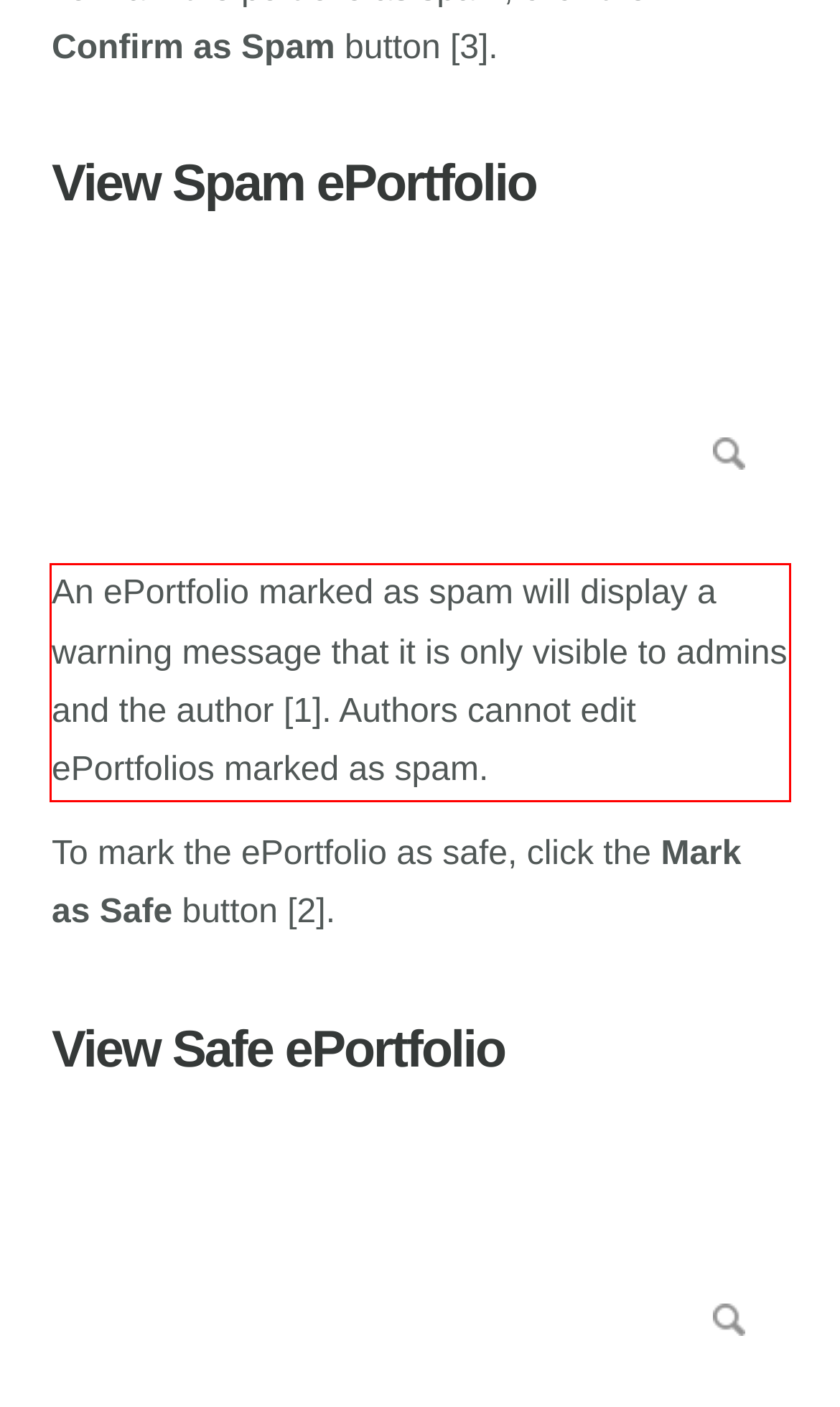You have a screenshot of a webpage, and there is a red bounding box around a UI element. Utilize OCR to extract the text within this red bounding box.

An ePortfolio marked as spam will display a warning message that it is only visible to admins and the author [1]. Authors cannot edit ePortfolios marked as spam.